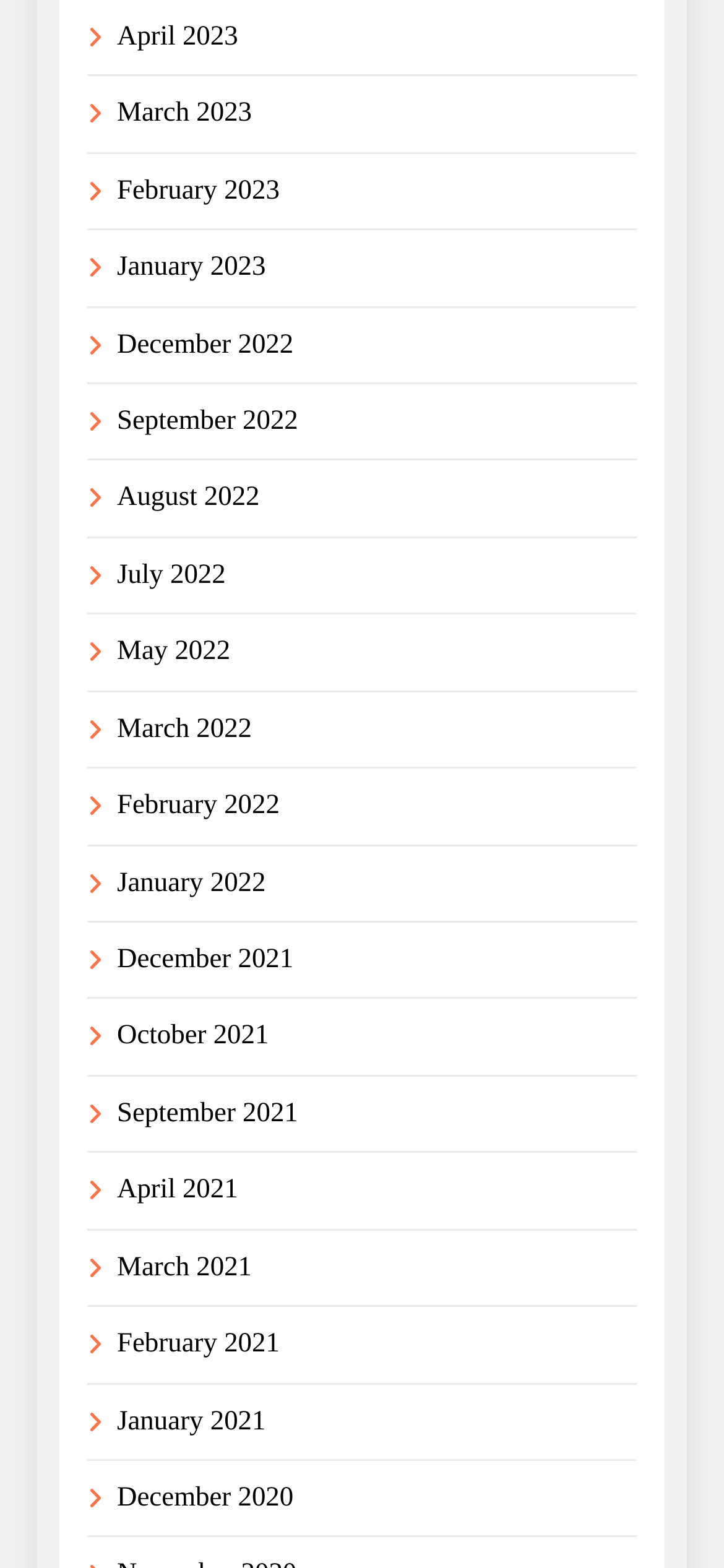How many links are there in the first half of the list?
Using the image, answer in one word or phrase.

9